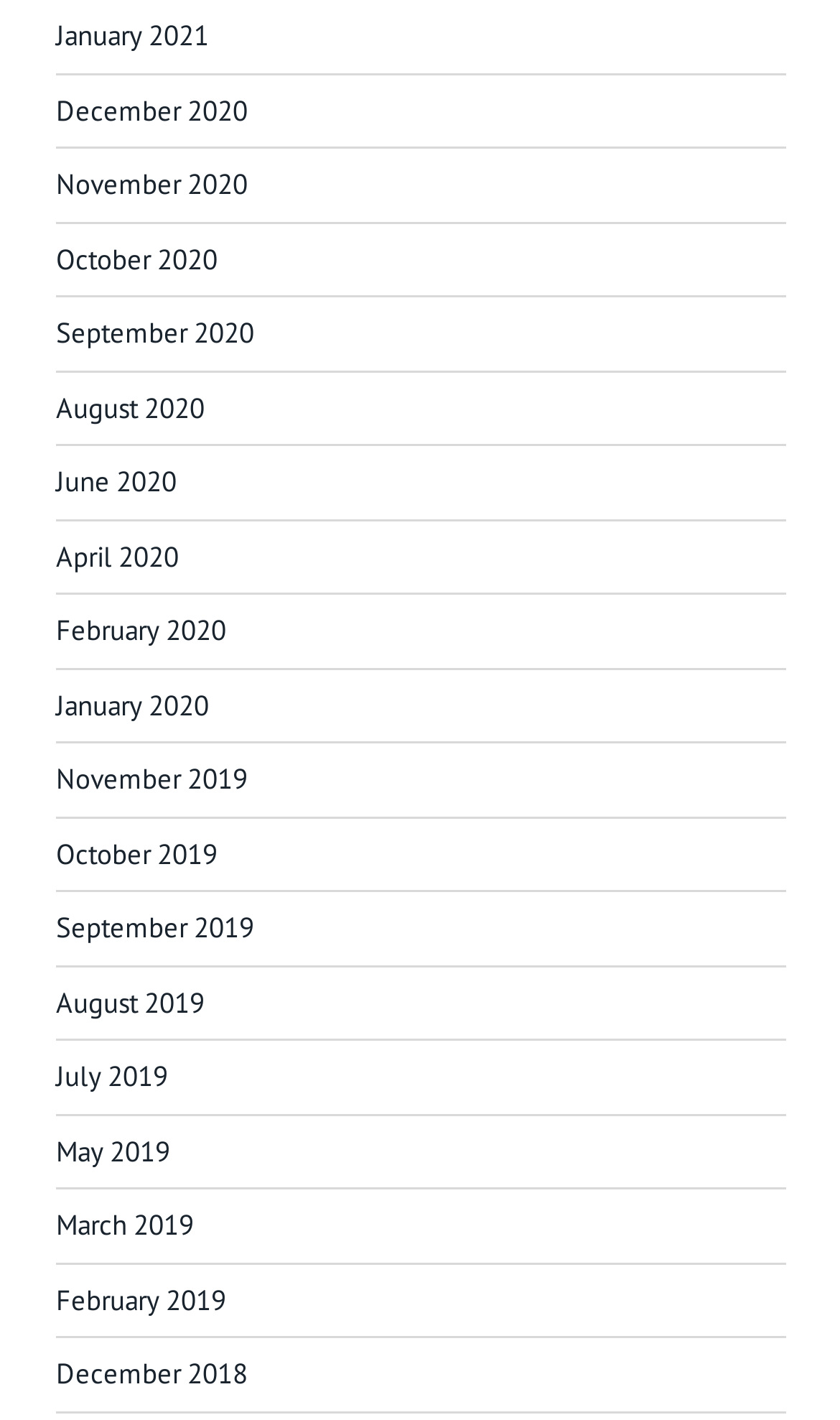Answer the question using only a single word or phrase: 
What is the earliest month listed?

December 2018